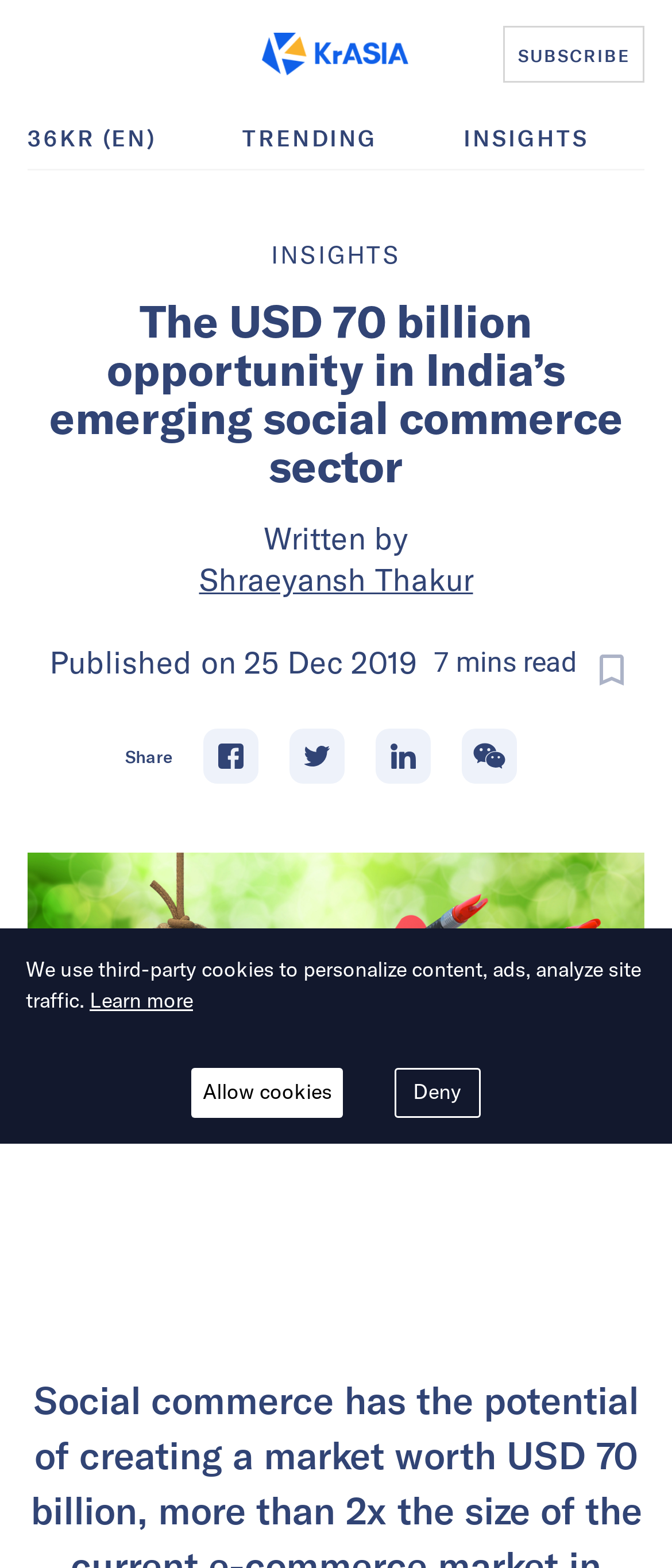Please locate the clickable area by providing the bounding box coordinates to follow this instruction: "Subscribe to KrASIA".

[0.749, 0.016, 0.959, 0.053]